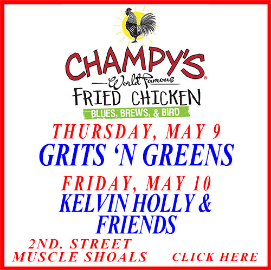Give a detailed account of the visual content in the image.

The image showcases a vibrant advertisement for Champy's World Famous Fried Chicken, promoting upcoming events. Featured prominently is the establishment's colorful logo, complete with a rooster illustration, highlighting its reputation for fried chicken, blues, brews, and bird. The flyer announces two special events: "Grits 'N Greens" on Thursday, May 9, and a performance by "Kelvin Holly & Friends" on Friday, May 10. The dates and events are displayed in bold, eye-catching typography, with key details set in blue and red to enhance visibility. 

The background is white, framed by a bold red border, adding to the lively atmosphere. The location is provided as "2nd Street, Muscle Shoals," encouraging visitors to join the festivities. A prompt to "CLICK HERE" suggests further engagement or information, making the advertisement both informative and inviting.